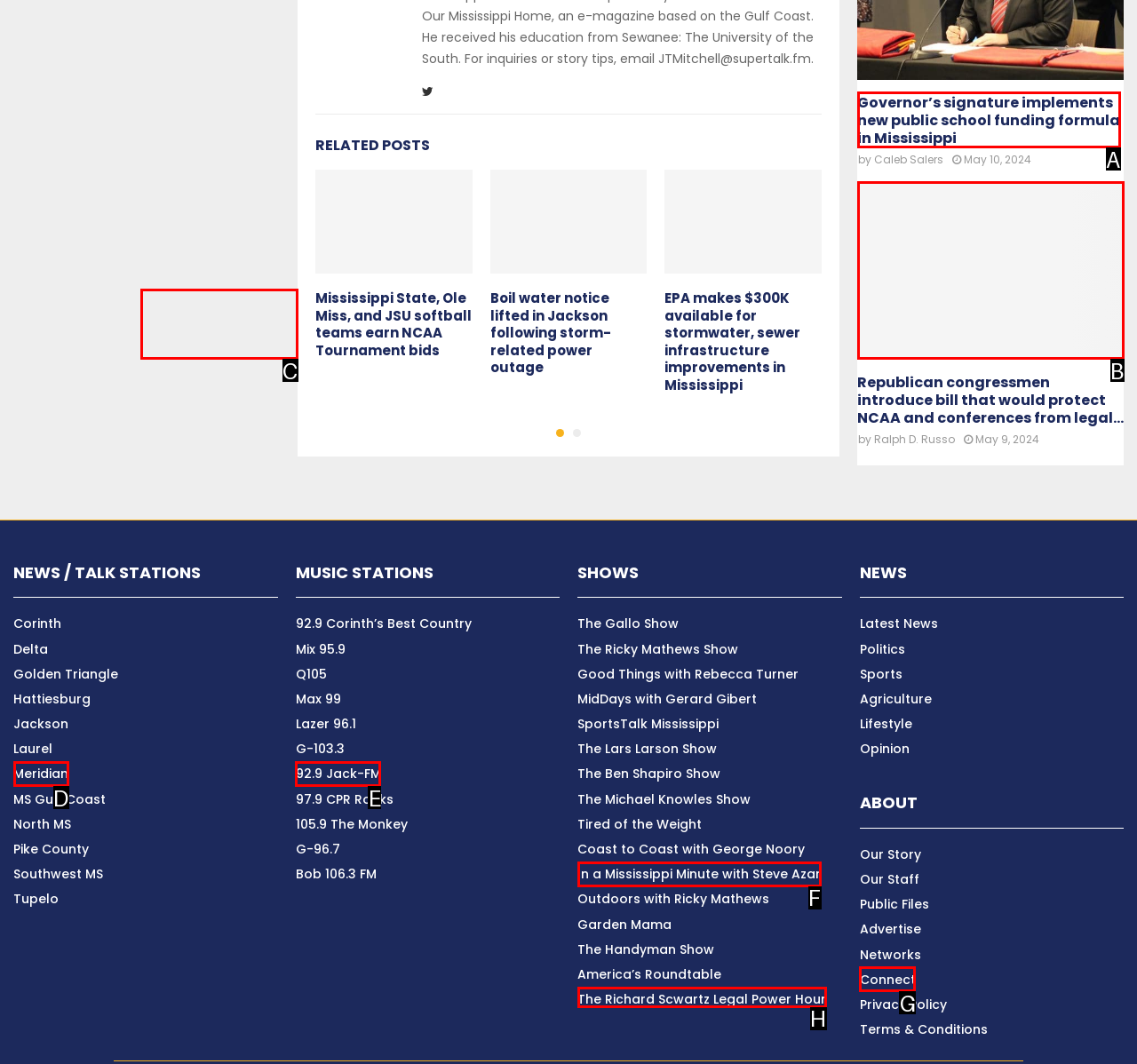Provide the letter of the HTML element that you need to click on to perform the task: Read news about 'Biloxi man given death penalty for killing 2-year-old stepson'.
Answer with the letter corresponding to the correct option.

C